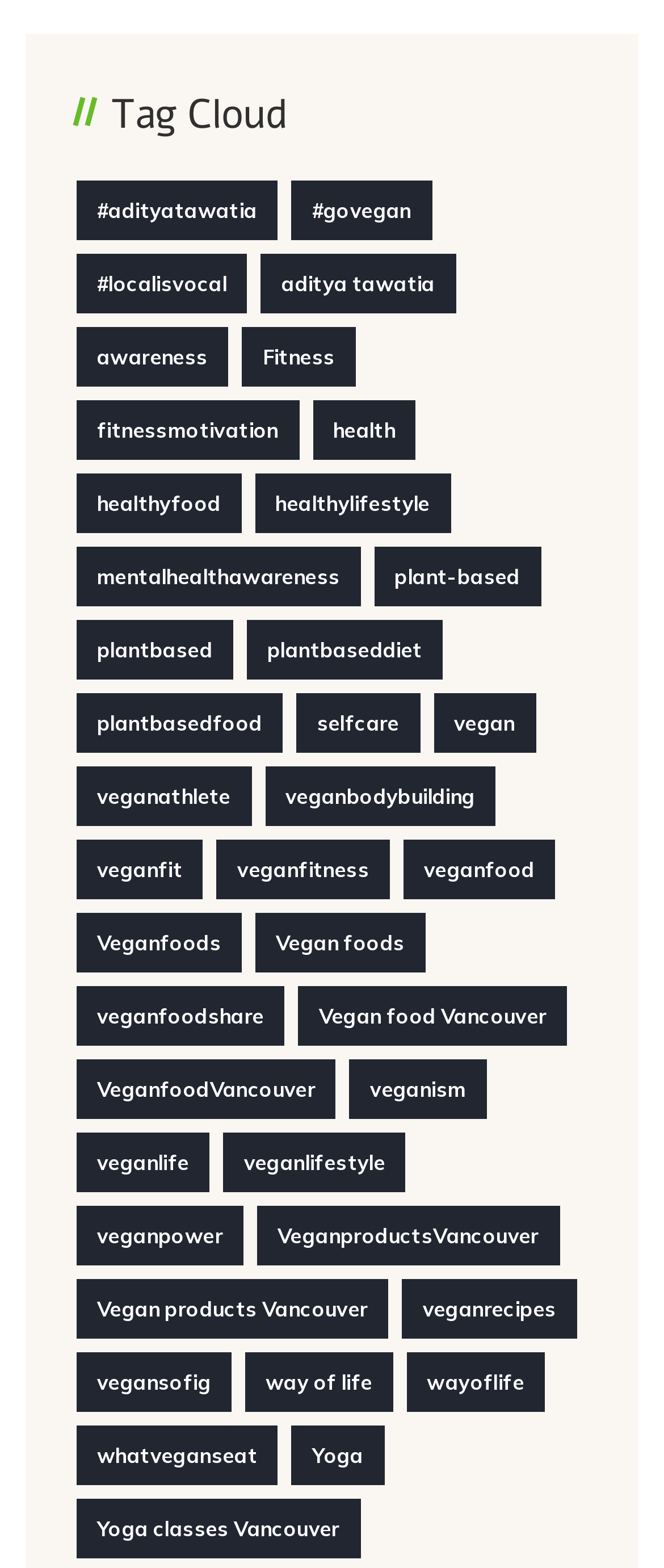Please indicate the bounding box coordinates for the clickable area to complete the following task: "Call the office". The coordinates should be specified as four float numbers between 0 and 1, i.e., [left, top, right, bottom].

None